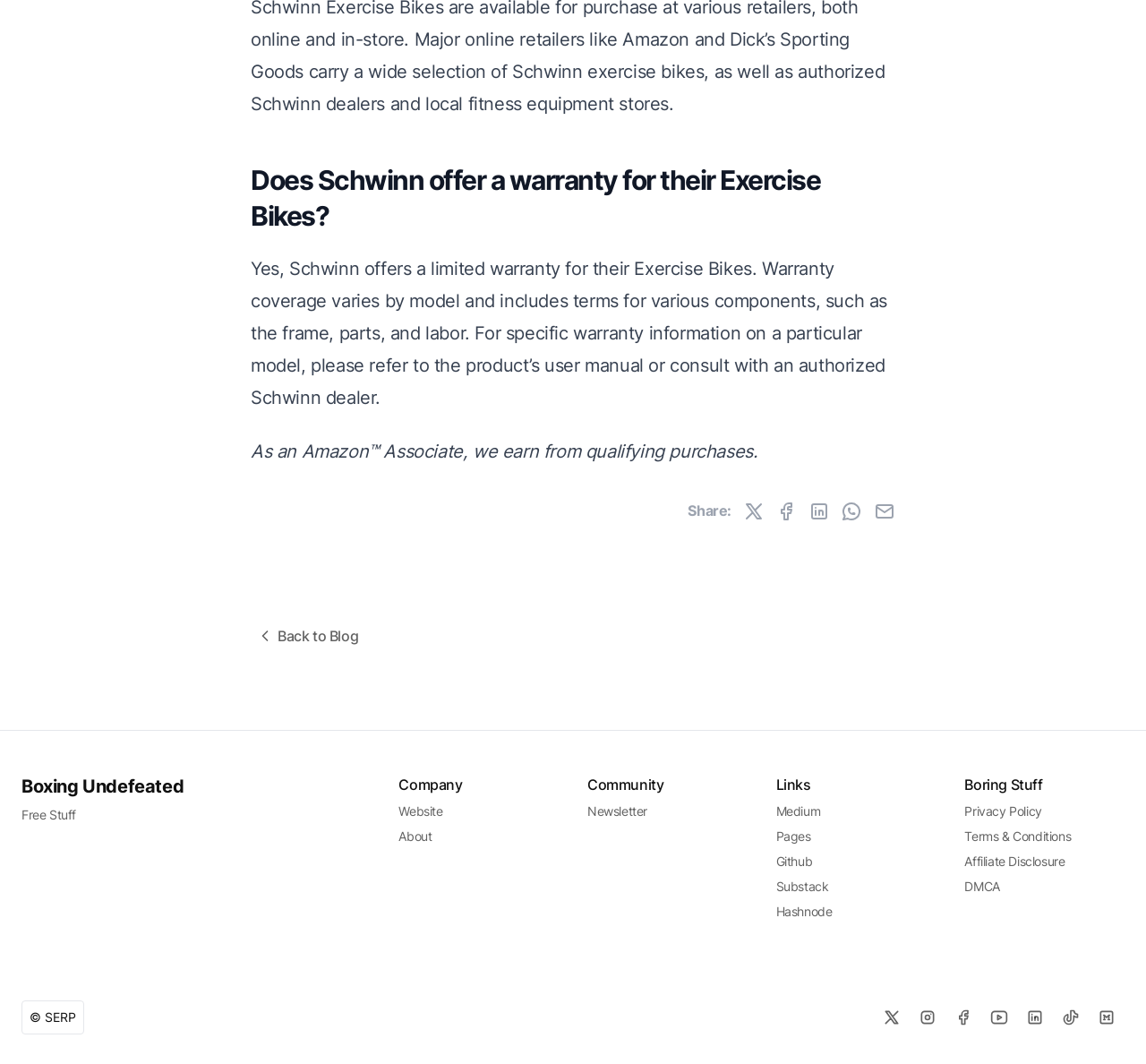Please find the bounding box coordinates of the element's region to be clicked to carry out this instruction: "Share on Facebook".

[0.677, 0.47, 0.695, 0.491]